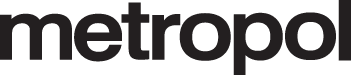Detail the scene depicted in the image with as much precision as possible.

The image prominently features the word "metropol" stylized in a modern, lowercase font. The use of clean lines and a bold typeface reflects a contemporary aesthetic, suggesting an urban and sophisticated brand. This visual element serves as a key identifier for the publication or platform associated with the name, which is highlighted within the context of the webpage. The overall design indicates a focus on professionalism and engaging content, aligning with the themes presented in the publication.